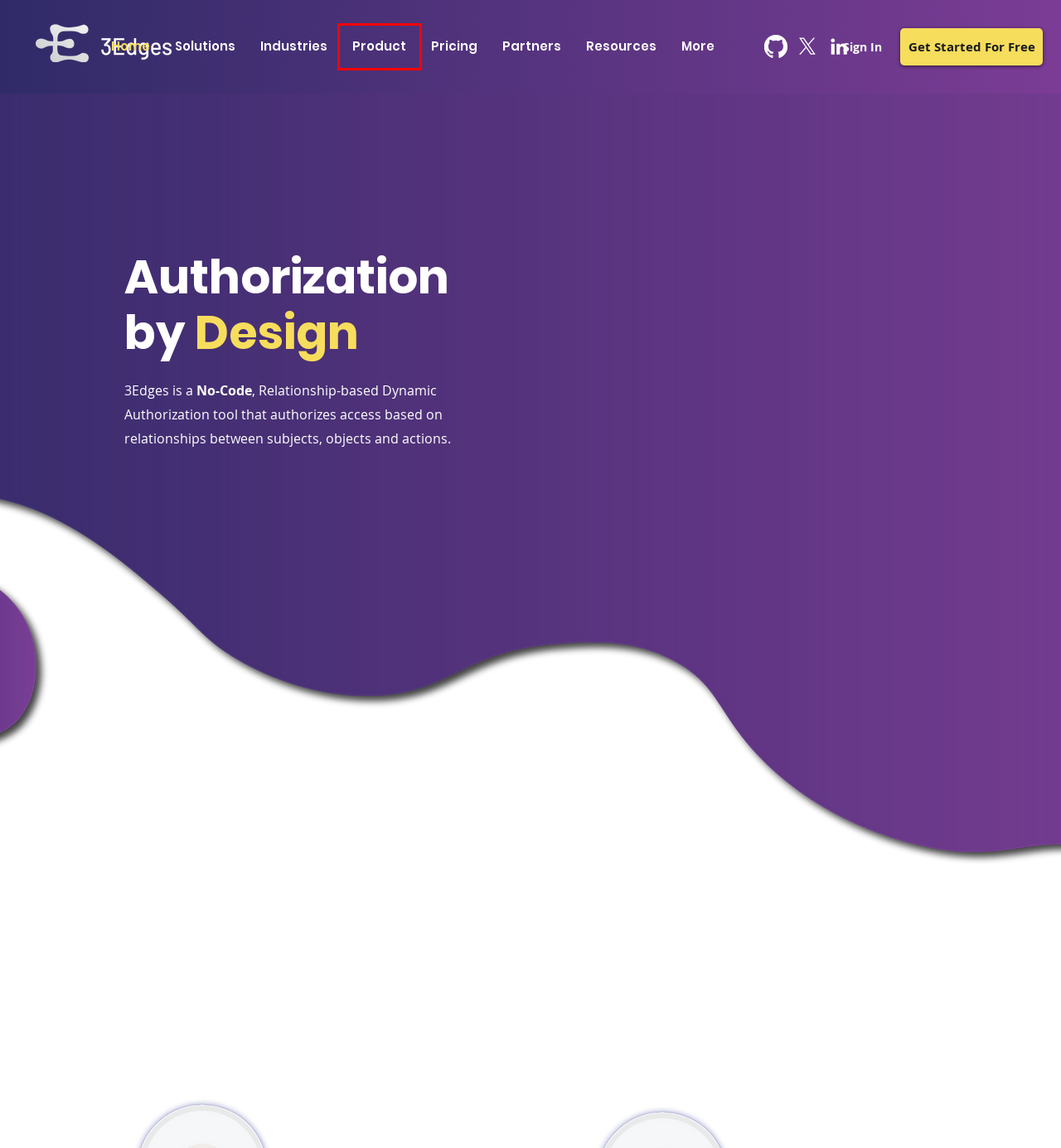Examine the screenshot of a webpage with a red bounding box around a UI element. Select the most accurate webpage description that corresponds to the new page after clicking the highlighted element. Here are the choices:
A. 3Edges
B. Graph Migration | 3Edges
C. Terms of Use | 3Edges
D. Partners | 3Edges
E. 3Edges | Features
F. Healthcare | 3Edges
G. Industries | 3Edges
H. Zero Trust | 3Edges

E